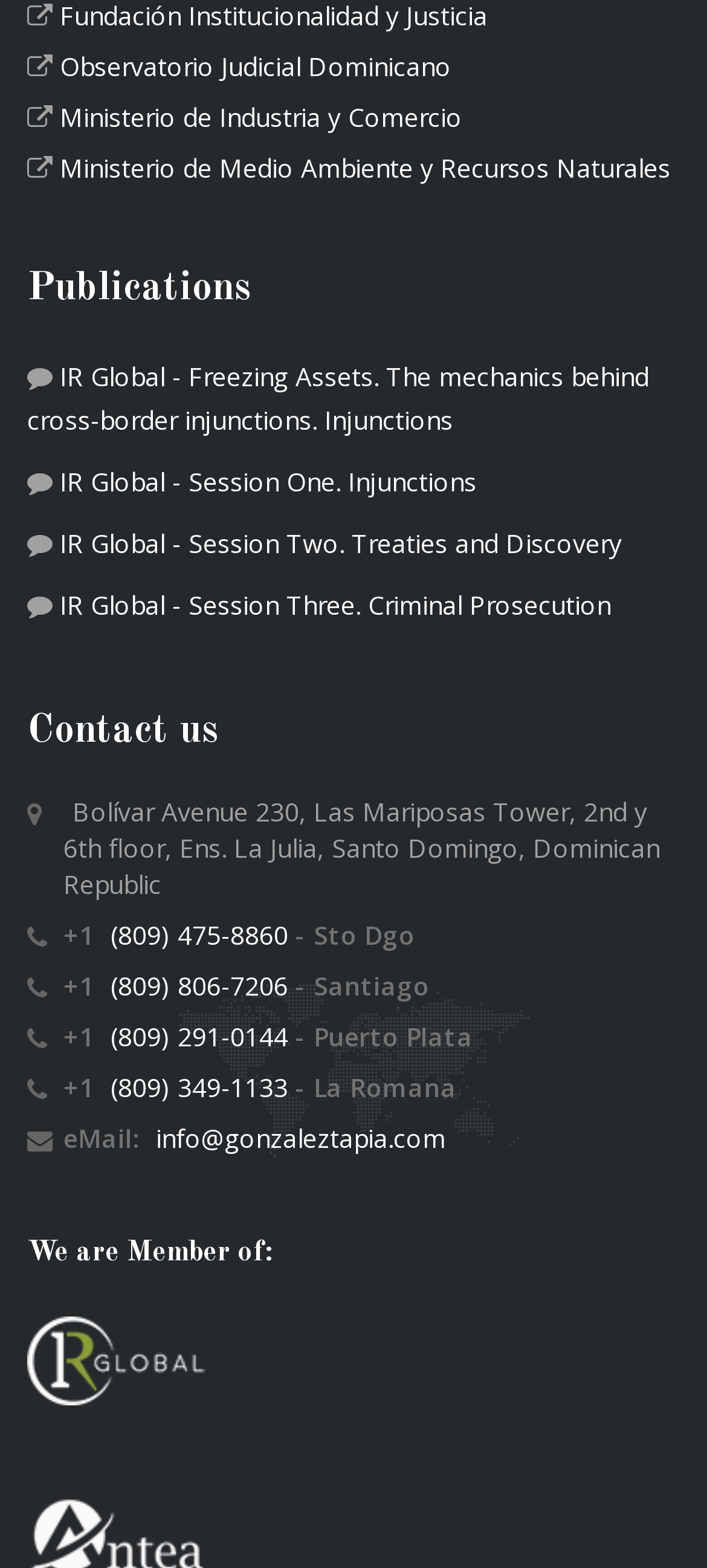Please determine the bounding box coordinates for the element that should be clicked to follow these instructions: "Click on Observatorio Judicial Dominicano".

[0.074, 0.031, 0.638, 0.053]